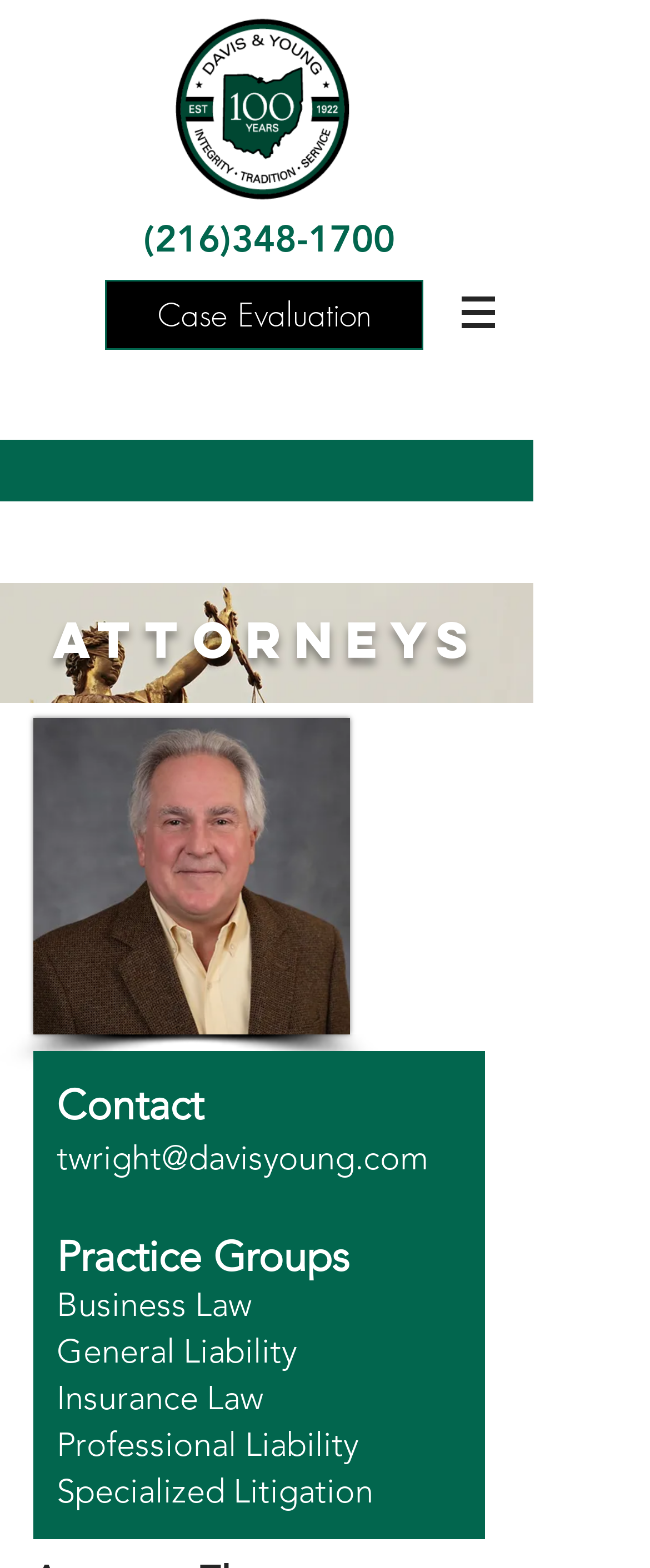Please determine the bounding box coordinates of the element's region to click in order to carry out the following instruction: "Open the attorney's email". The coordinates should be four float numbers between 0 and 1, i.e., [left, top, right, bottom].

[0.087, 0.725, 0.659, 0.751]